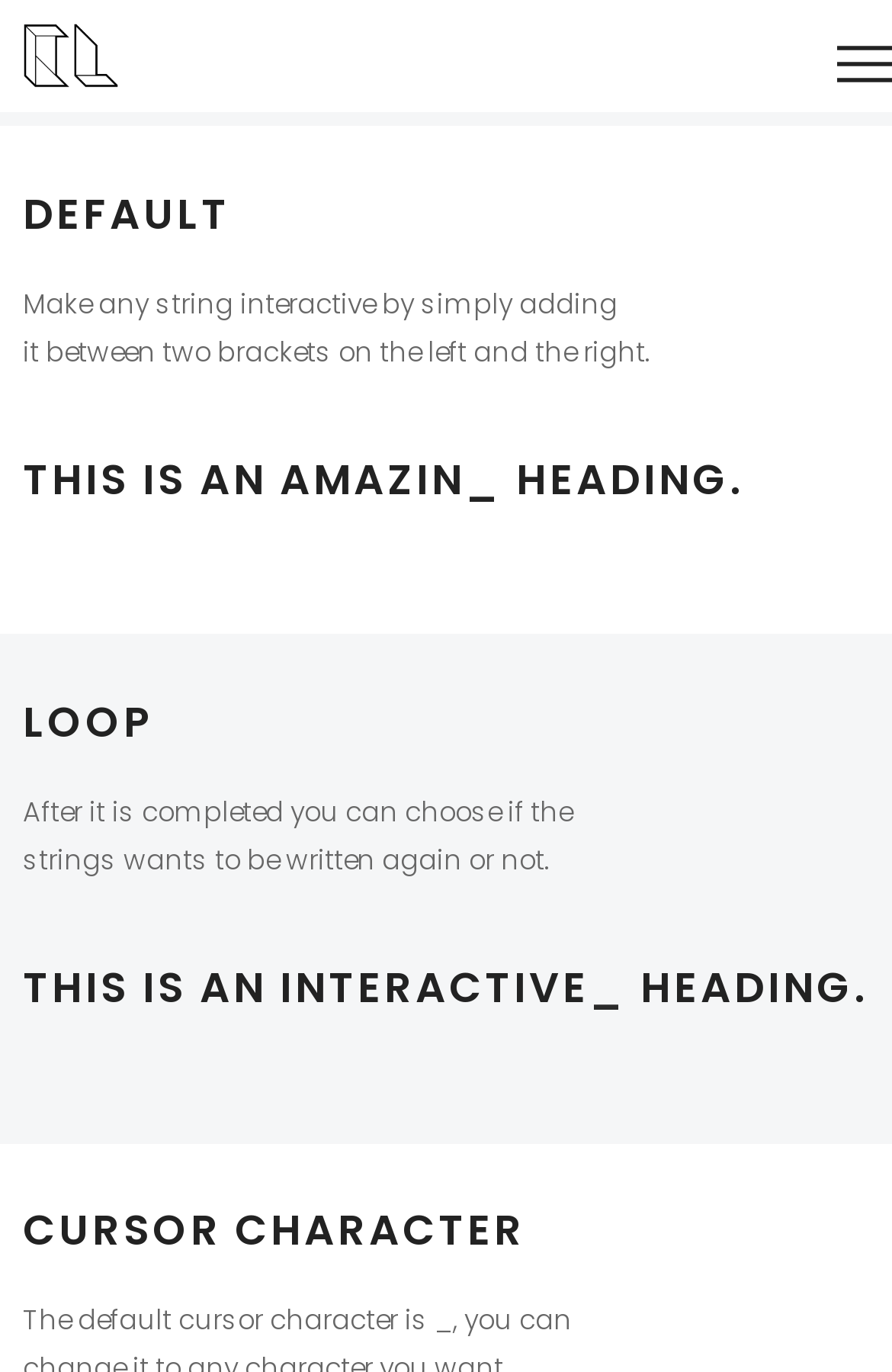What happens after completing an interactive string?
Look at the screenshot and respond with a single word or phrase.

Choose to rewrite or not